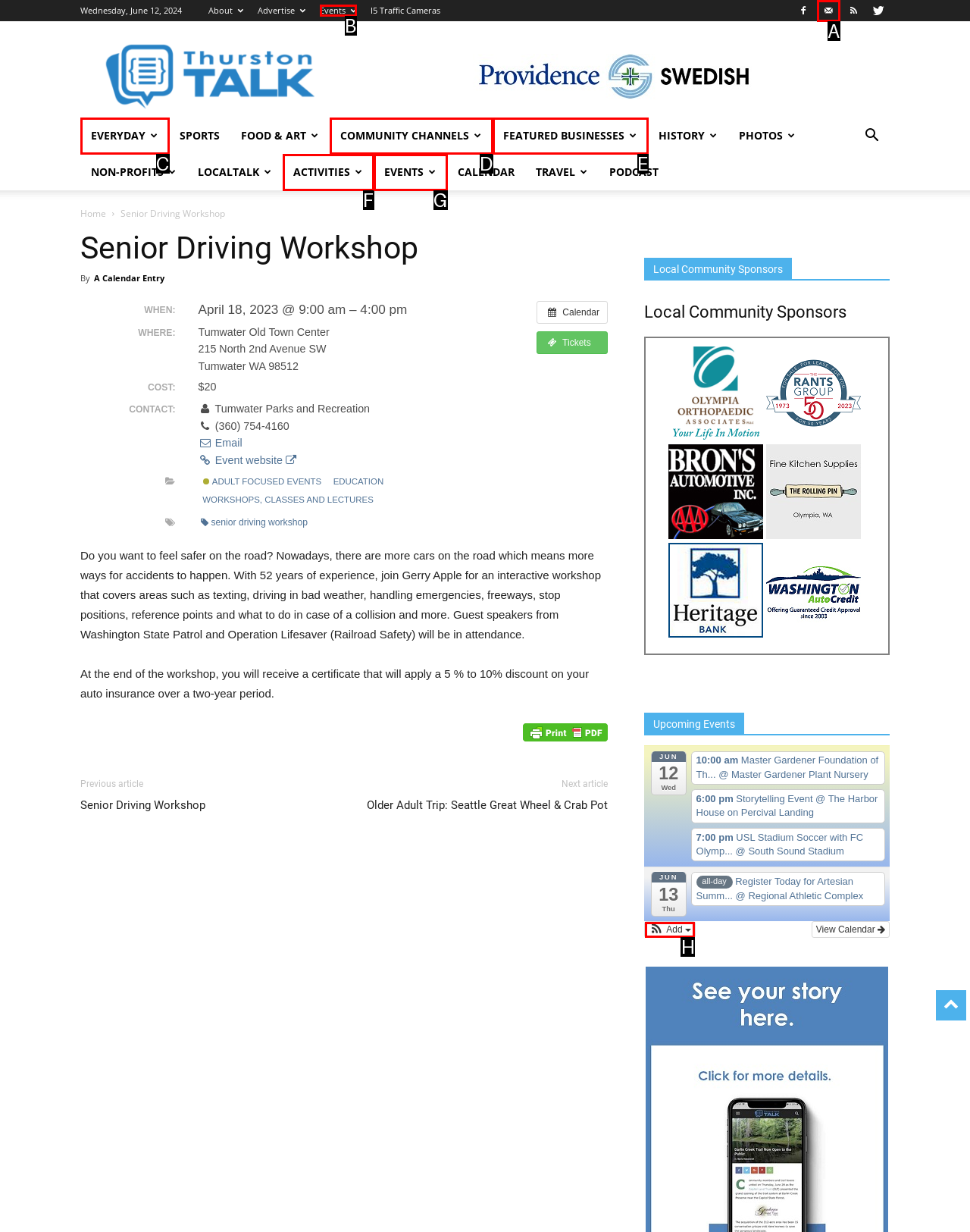Determine which HTML element matches the given description: Featured Businesses. Provide the corresponding option's letter directly.

E